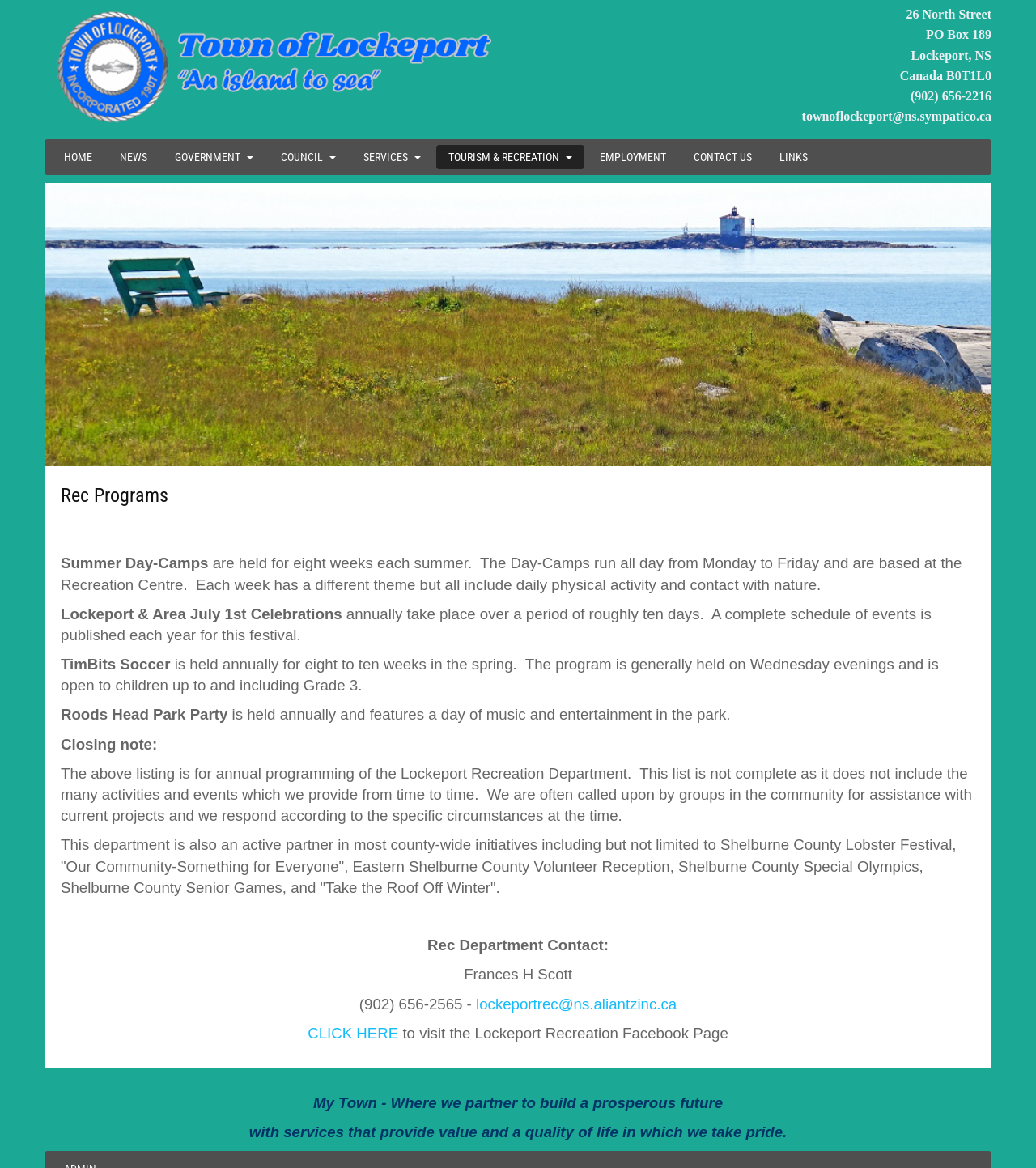What is the purpose of the Lockeport Recreation Department?
Look at the image and answer the question with a single word or phrase.

To provide activities and events